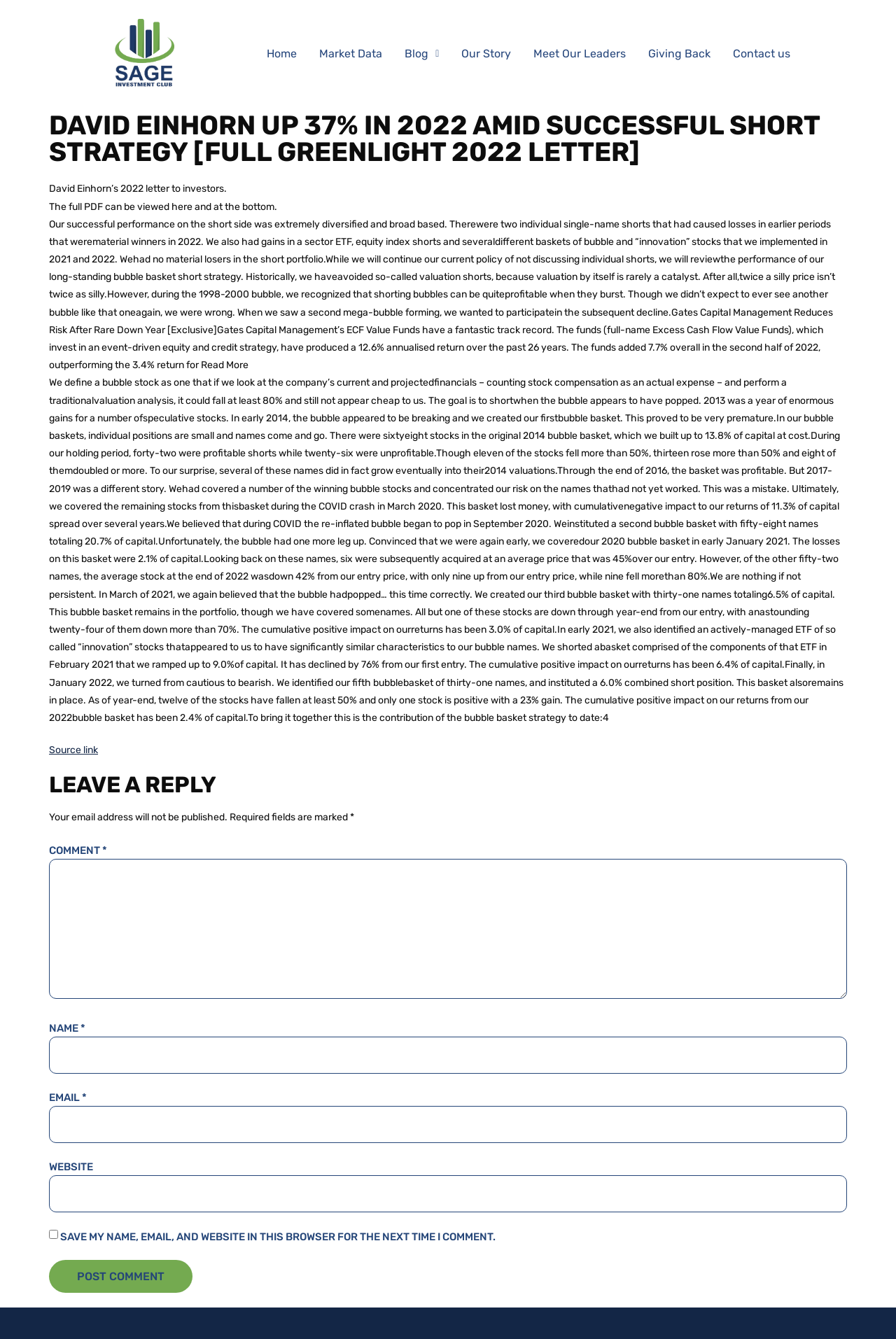Provide the bounding box coordinates for the UI element described in this sentence: "parent_node: EMAIL * aria-describedby="email-notes" name="email"". The coordinates should be four float values between 0 and 1, i.e., [left, top, right, bottom].

[0.055, 0.826, 0.945, 0.854]